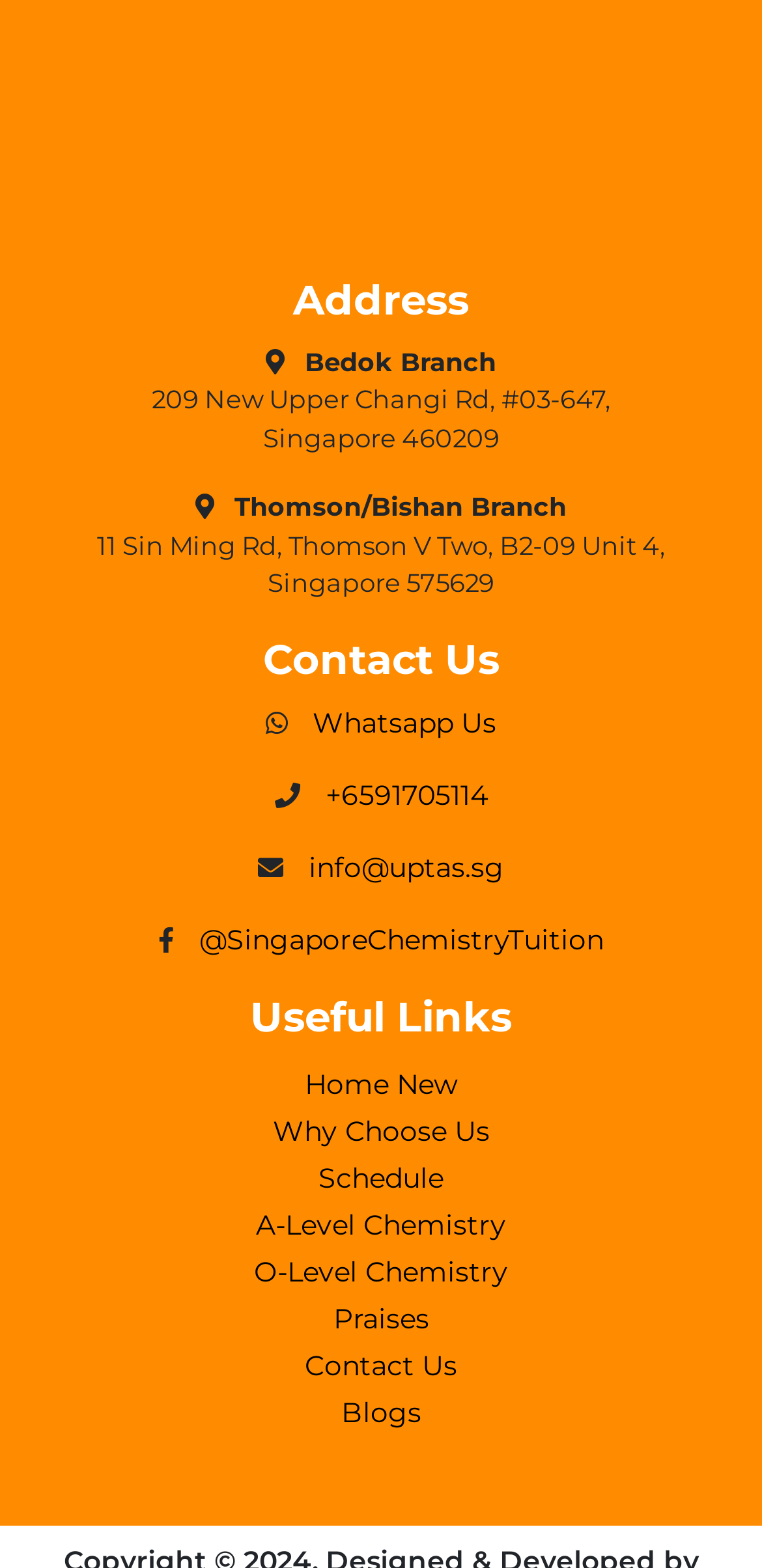Please locate the bounding box coordinates of the region I need to click to follow this instruction: "Read about 'Getting your Certifications for Instawork Hospitality Shifts'".

None